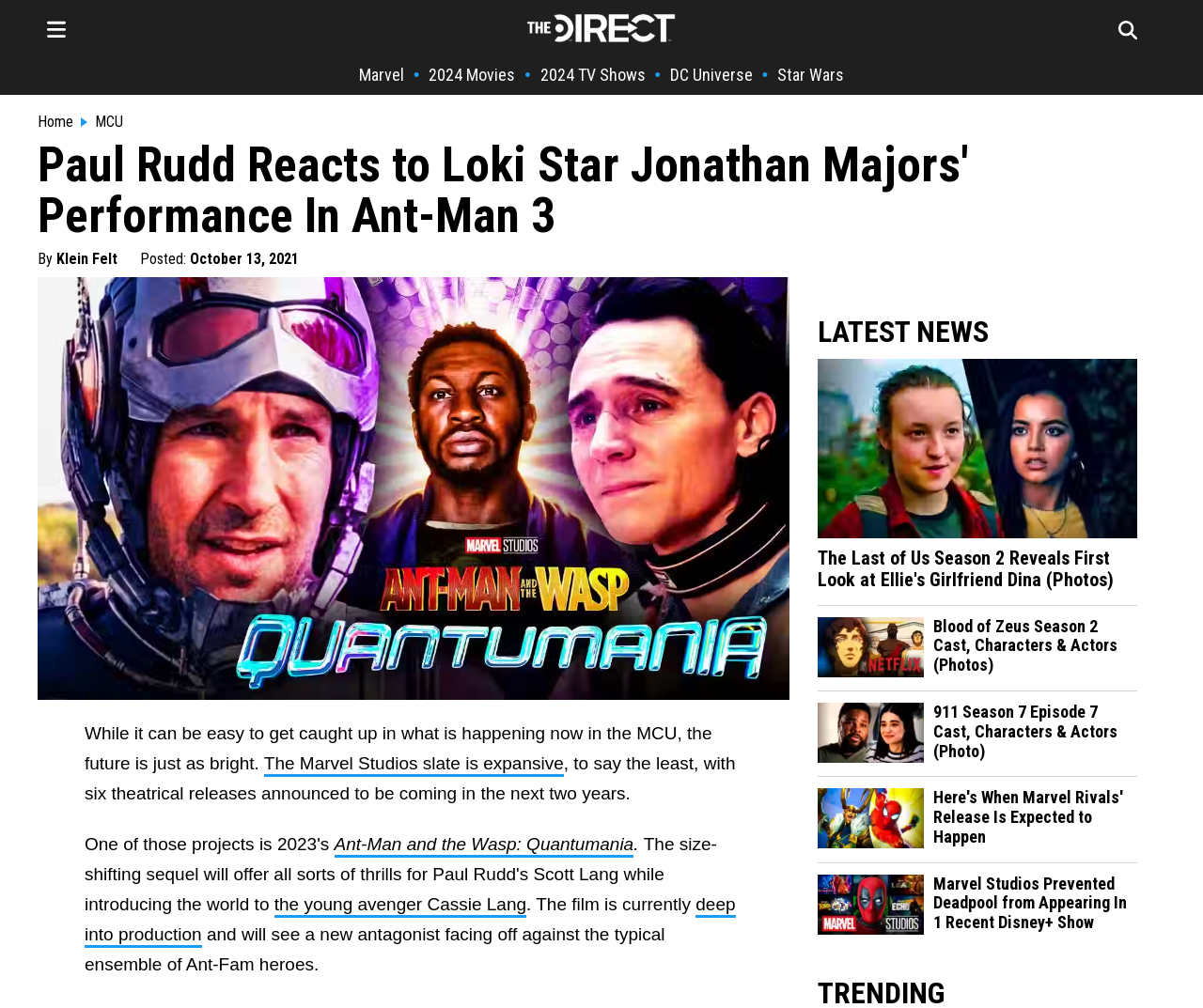Based on the element description, predict the bounding box coordinates (top-left x, top-left y, bottom-right x, bottom-right y) for the UI element in the screenshot: Ant-Man and the Wasp: Quantumania

[0.278, 0.828, 0.527, 0.851]